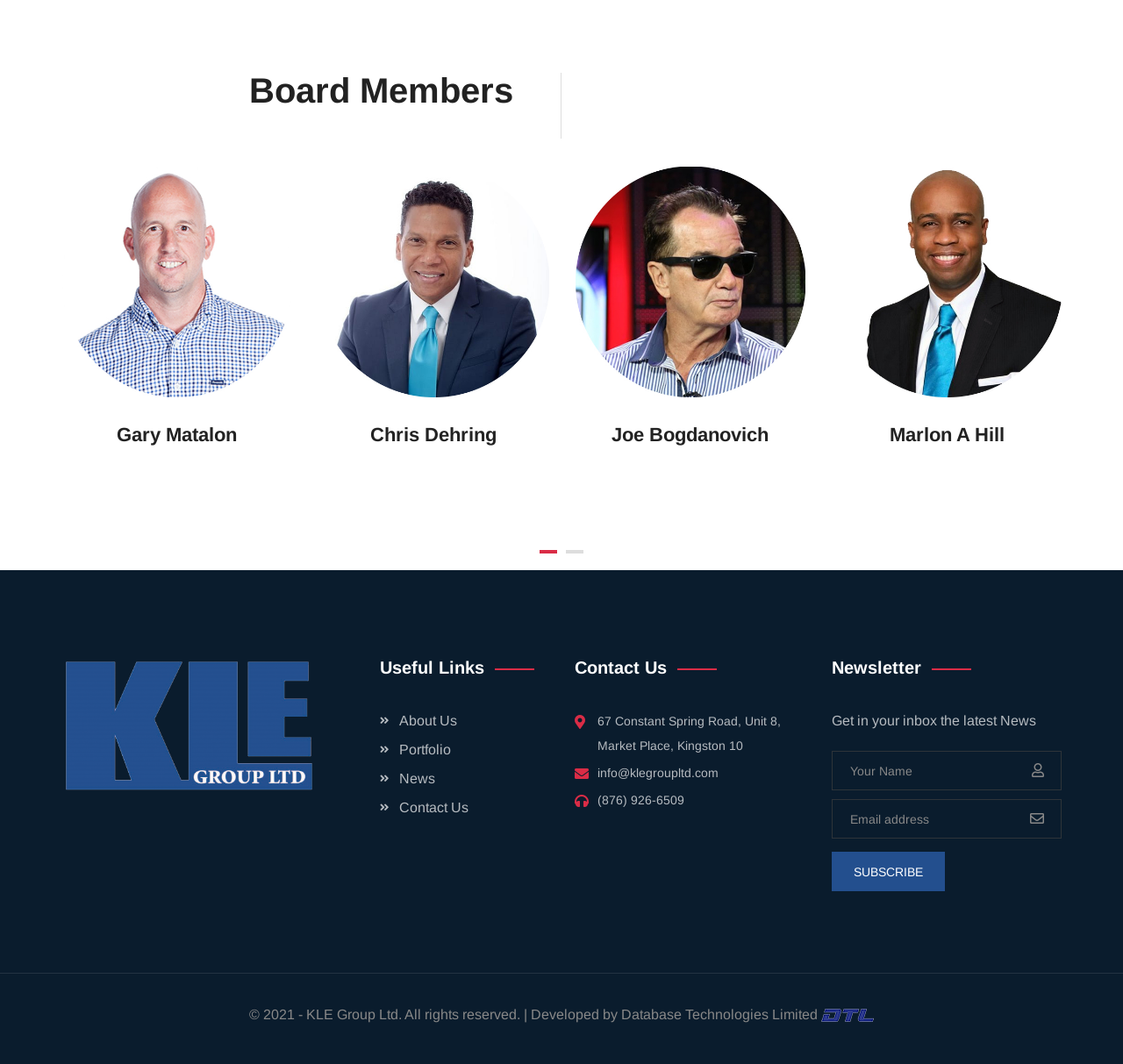What is the name of the first board member?
Using the picture, provide a one-word or short phrase answer.

Gary Matalon